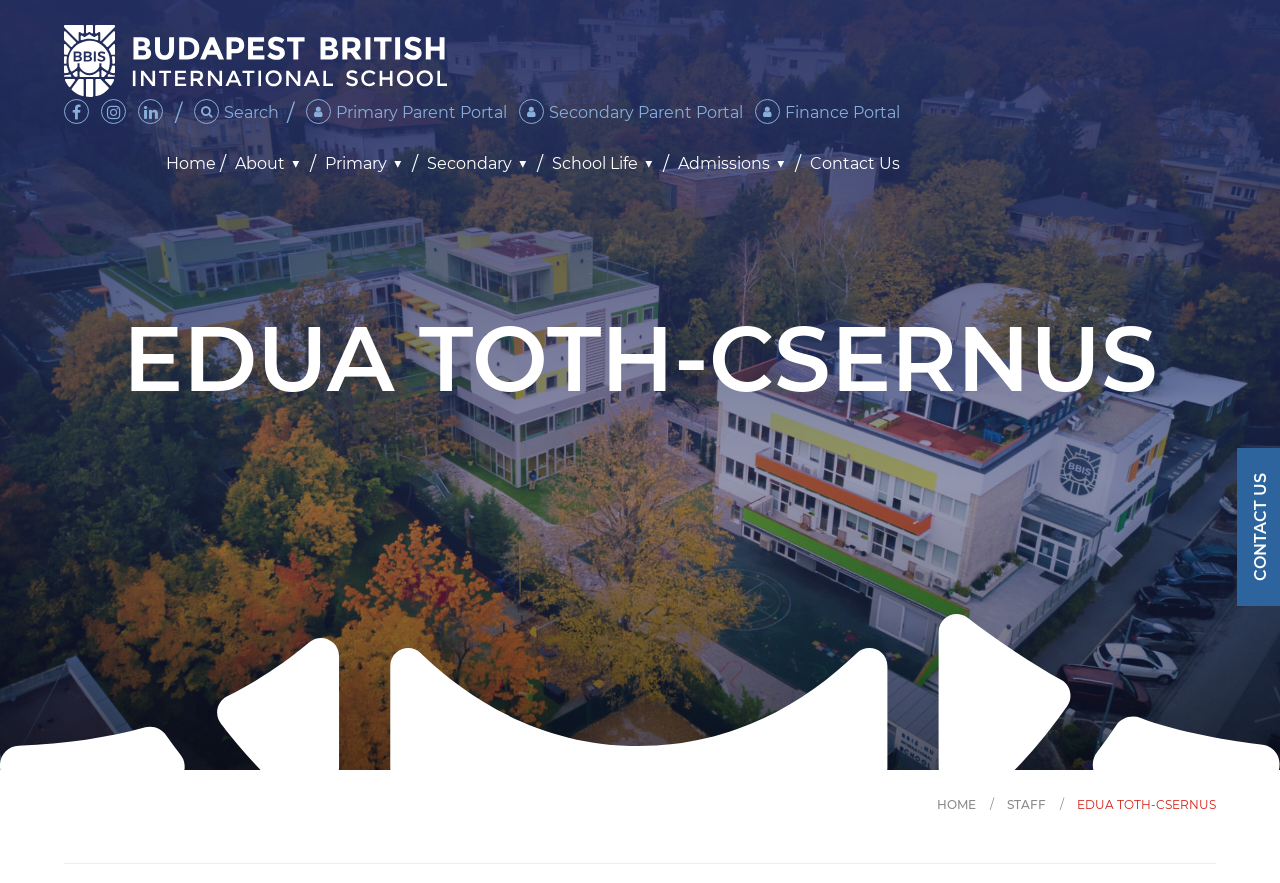What is the purpose of the 'Search' text? Observe the screenshot and provide a one-word or short phrase answer.

Search function